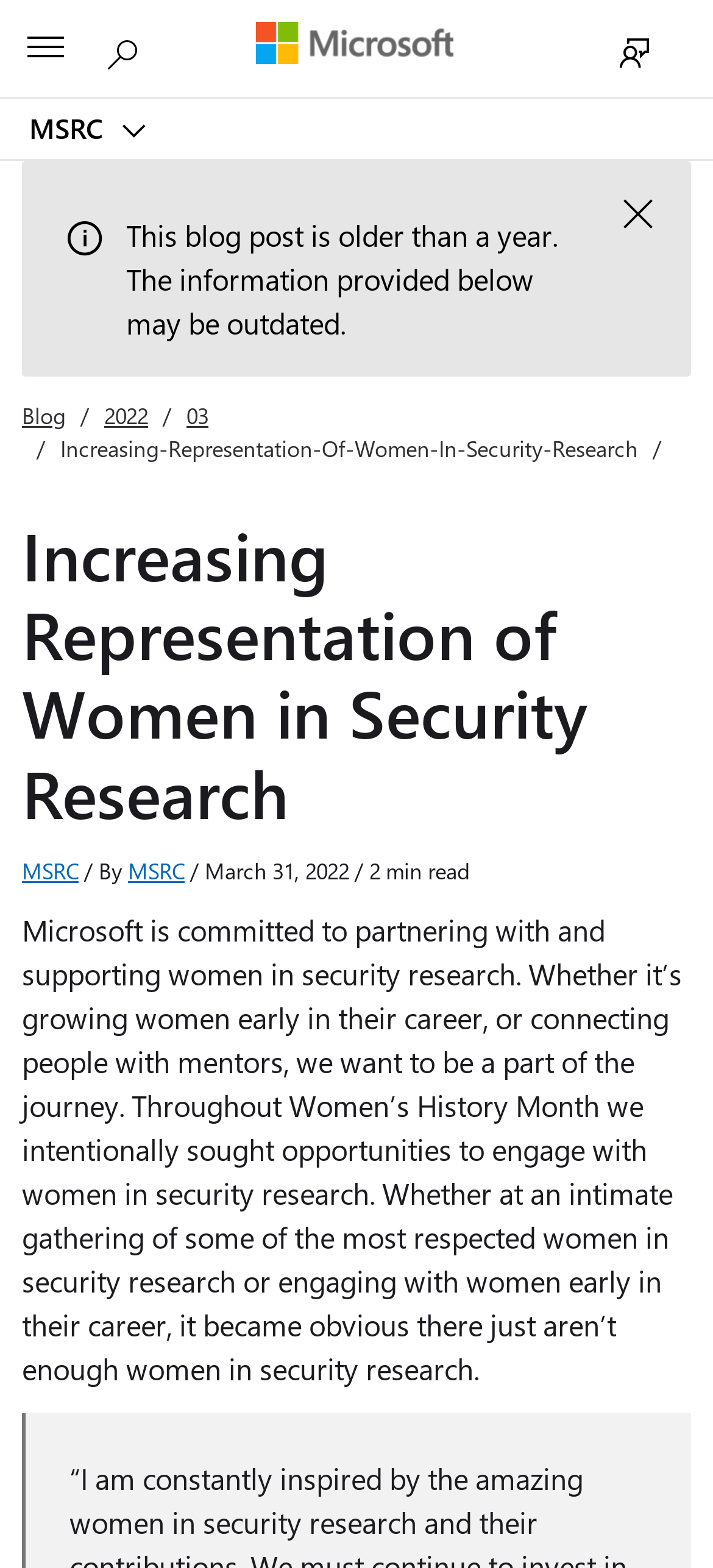Identify the bounding box coordinates for the UI element that matches this description: "label="Feedback" title="Feedback"".

[0.856, 0.008, 0.995, 0.064]